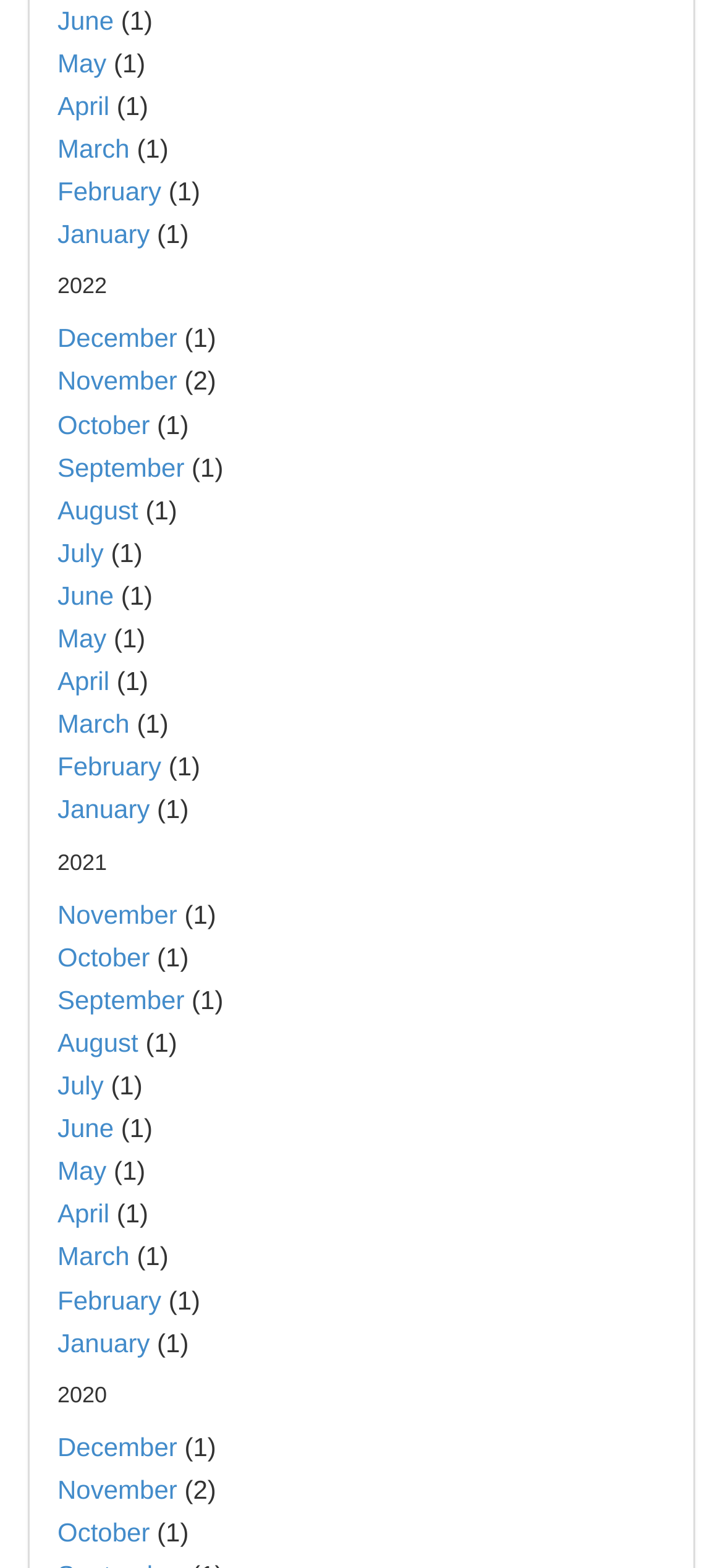Please specify the bounding box coordinates of the area that should be clicked to accomplish the following instruction: "Browse November 2021". The coordinates should consist of four float numbers between 0 and 1, i.e., [left, top, right, bottom].

[0.079, 0.573, 0.245, 0.592]